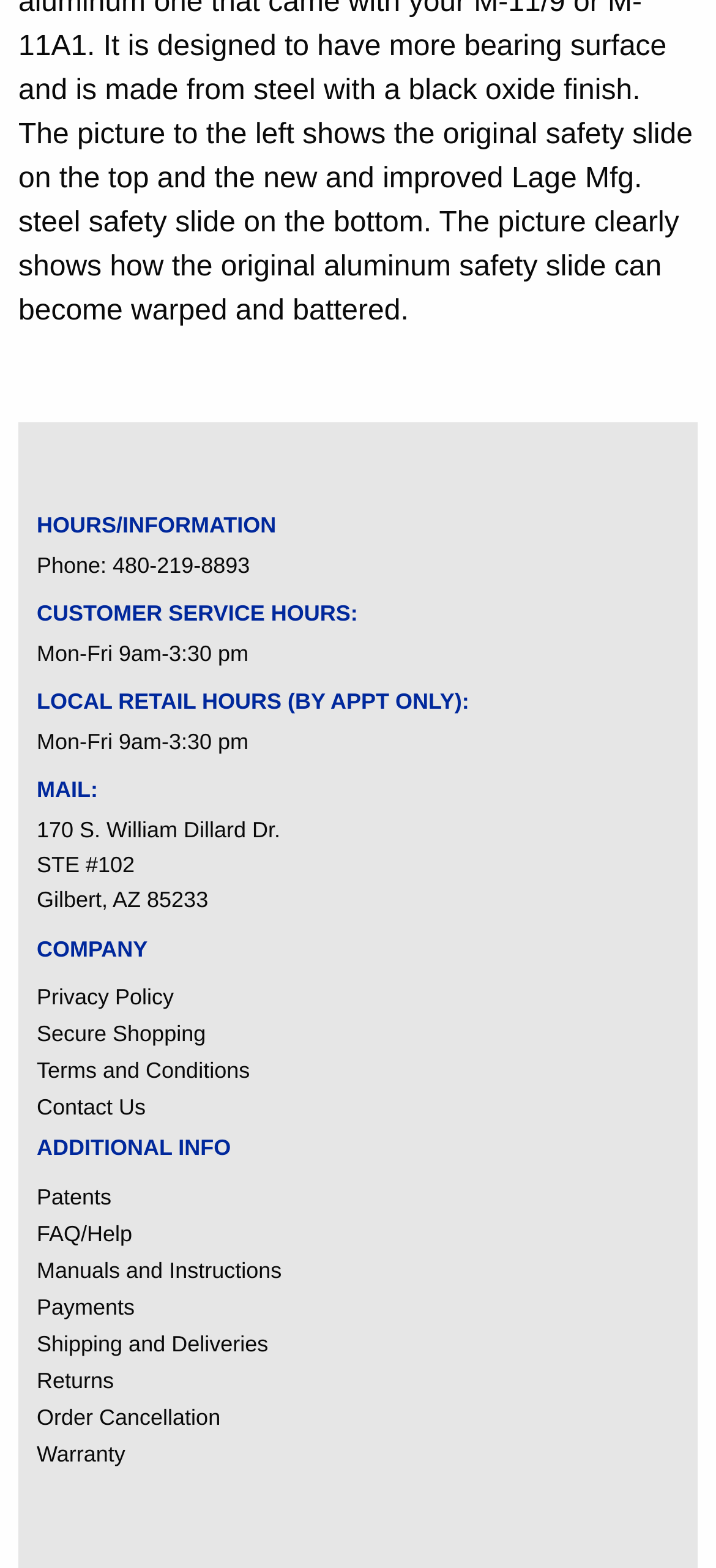Please identify the bounding box coordinates for the region that you need to click to follow this instruction: "View privacy policy".

[0.051, 0.62, 0.949, 0.643]